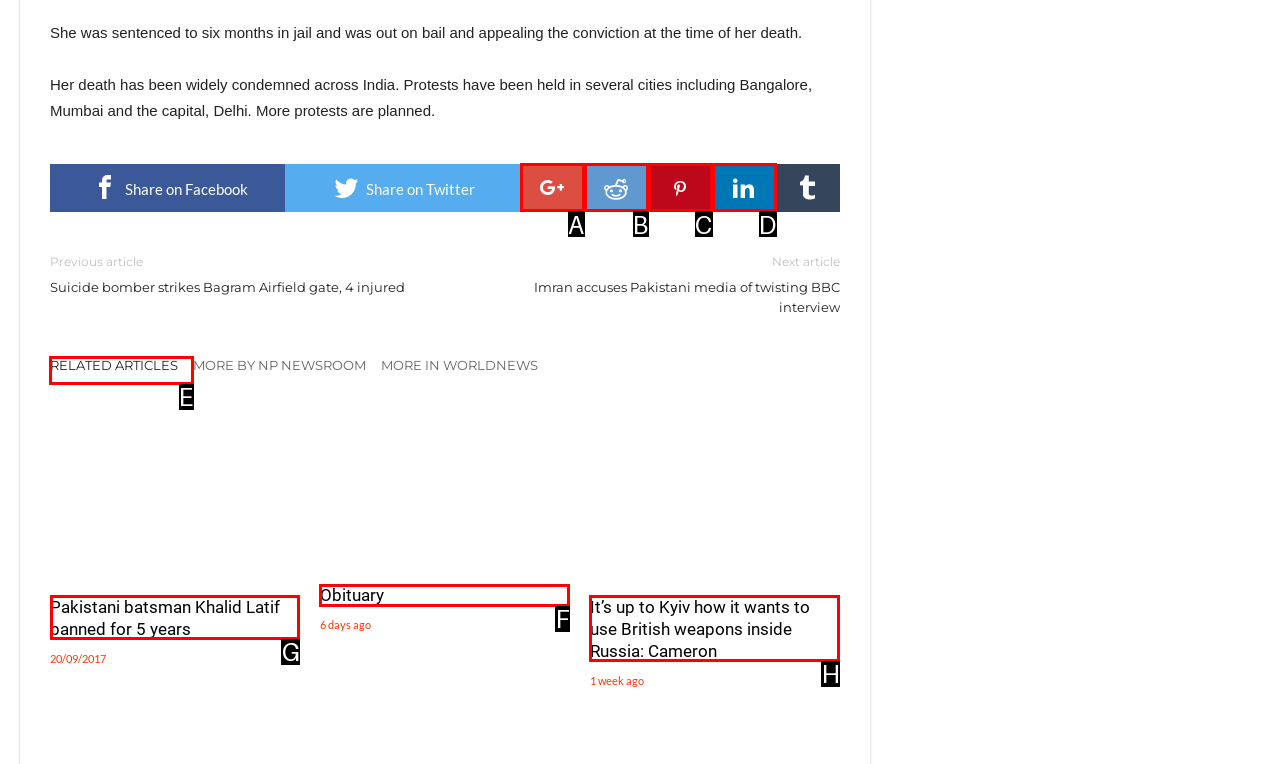Point out the option that needs to be clicked to fulfill the following instruction: View related articles
Answer with the letter of the appropriate choice from the listed options.

E